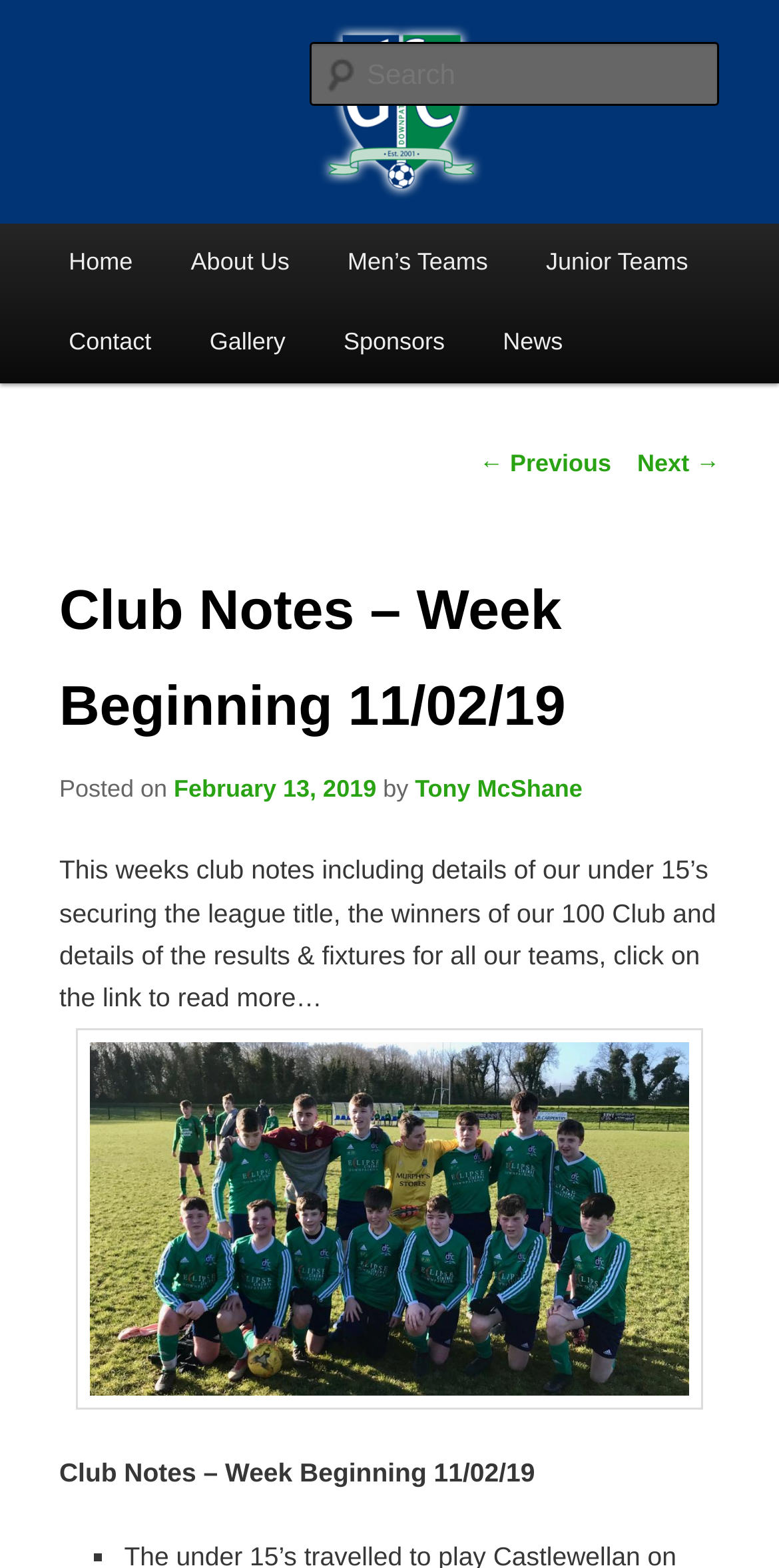Please find the bounding box coordinates of the element's region to be clicked to carry out this instruction: "read the 'About Me' page".

None